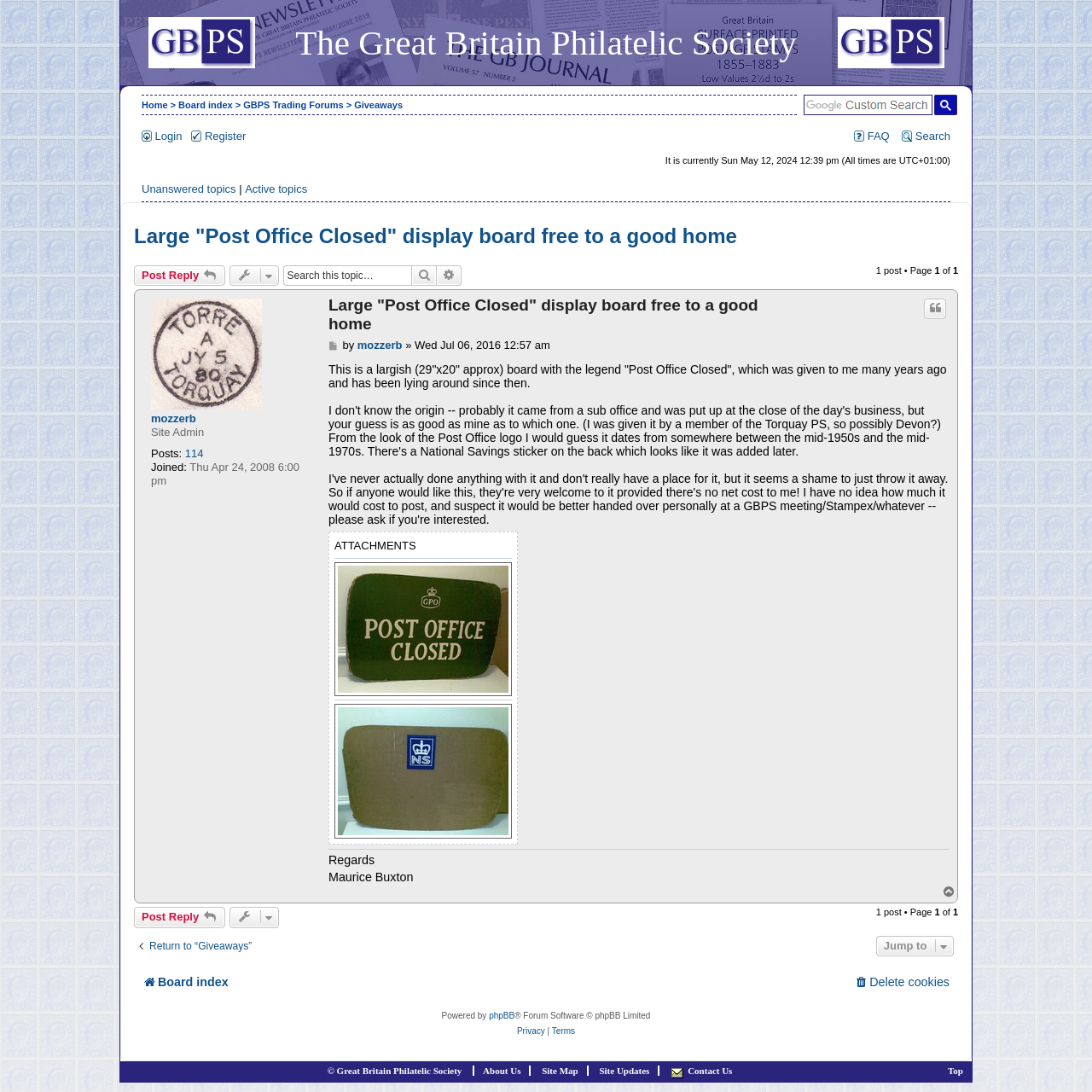What is the size of the display board?
From the image, respond with a single word or phrase.

29"x20"